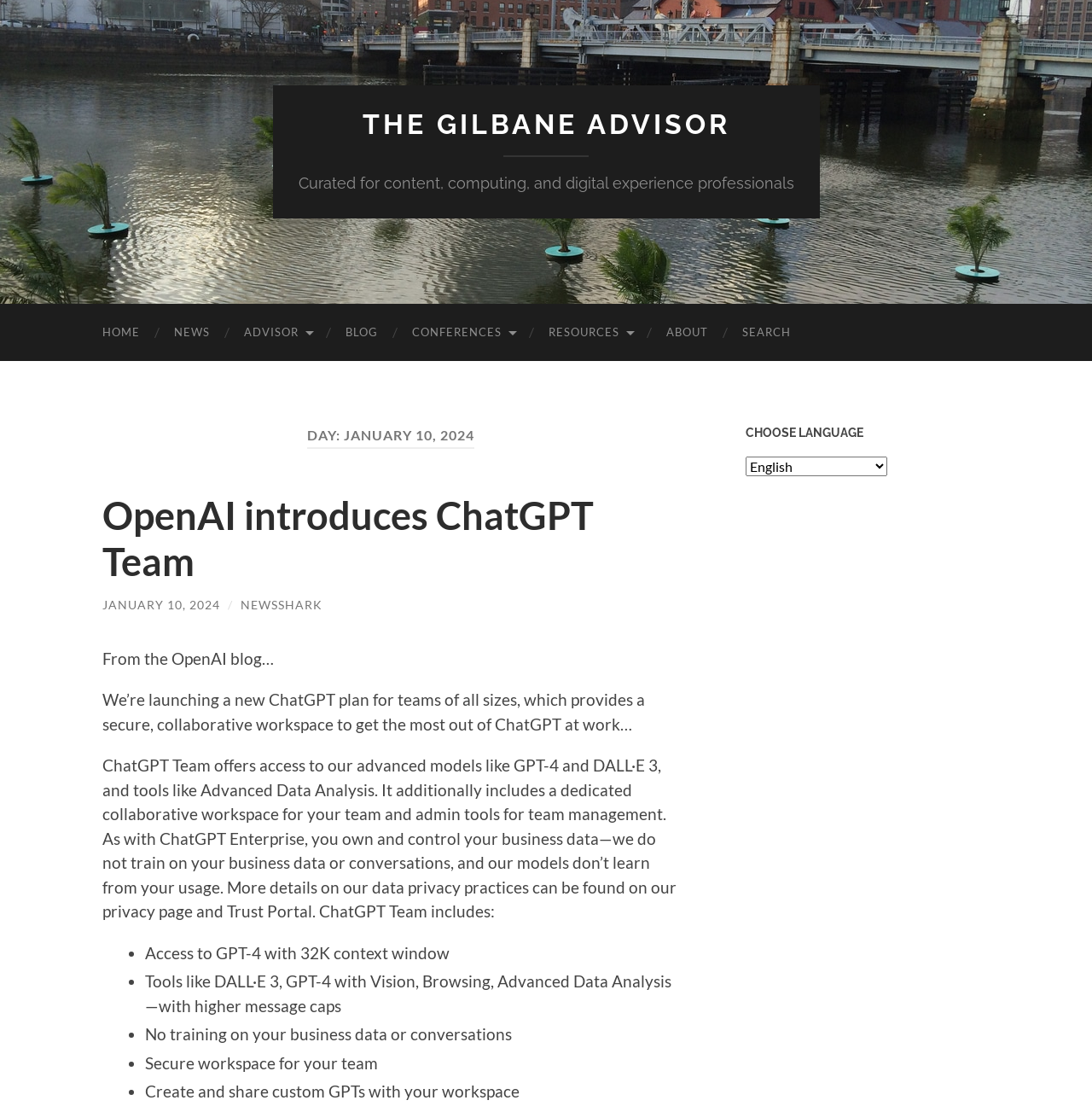Refer to the image and provide a thorough answer to this question:
What is the name of the blog mentioned in the article?

I found the name of the blog by reading the text 'From the OpenAI blog…' which is a reference to the source of the article.